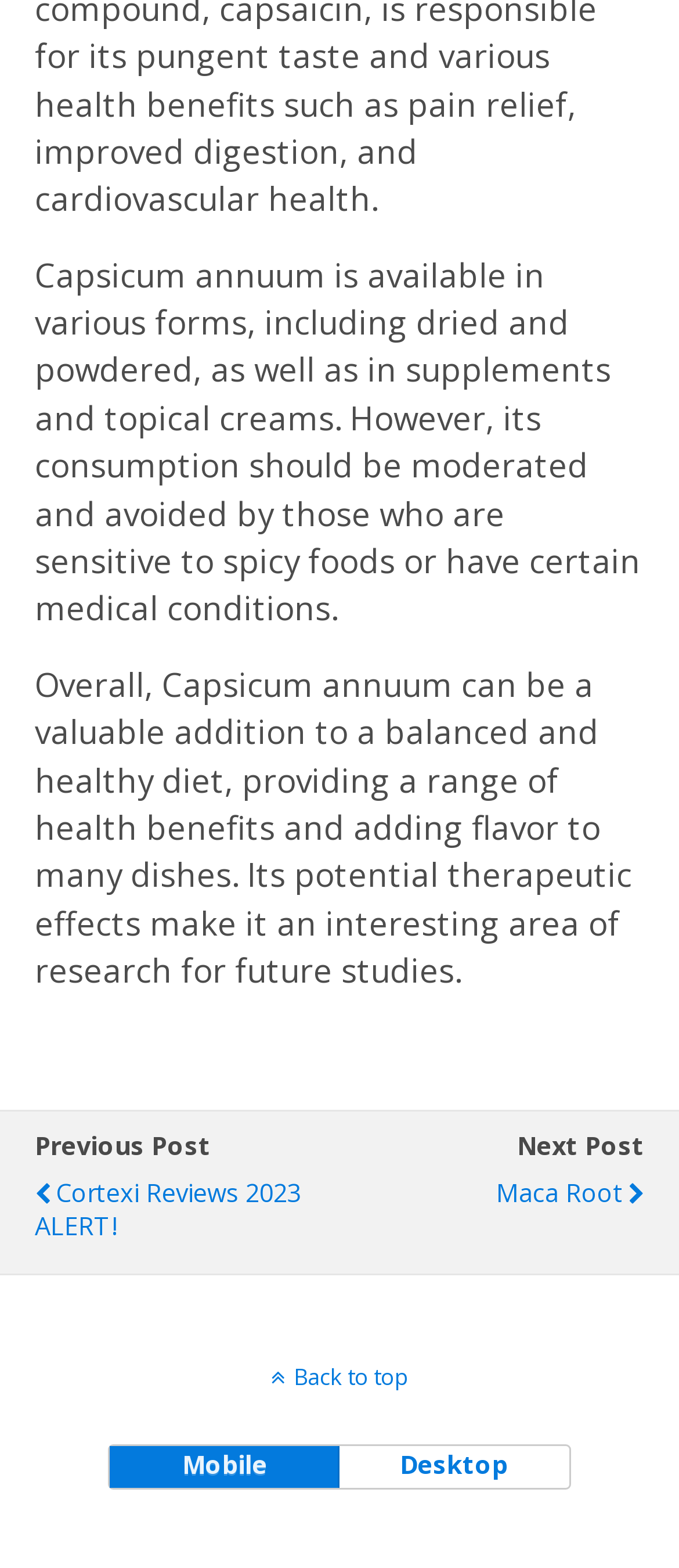What is the purpose of the 'Back to top' link?
Look at the image and respond with a single word or a short phrase.

To go back to top